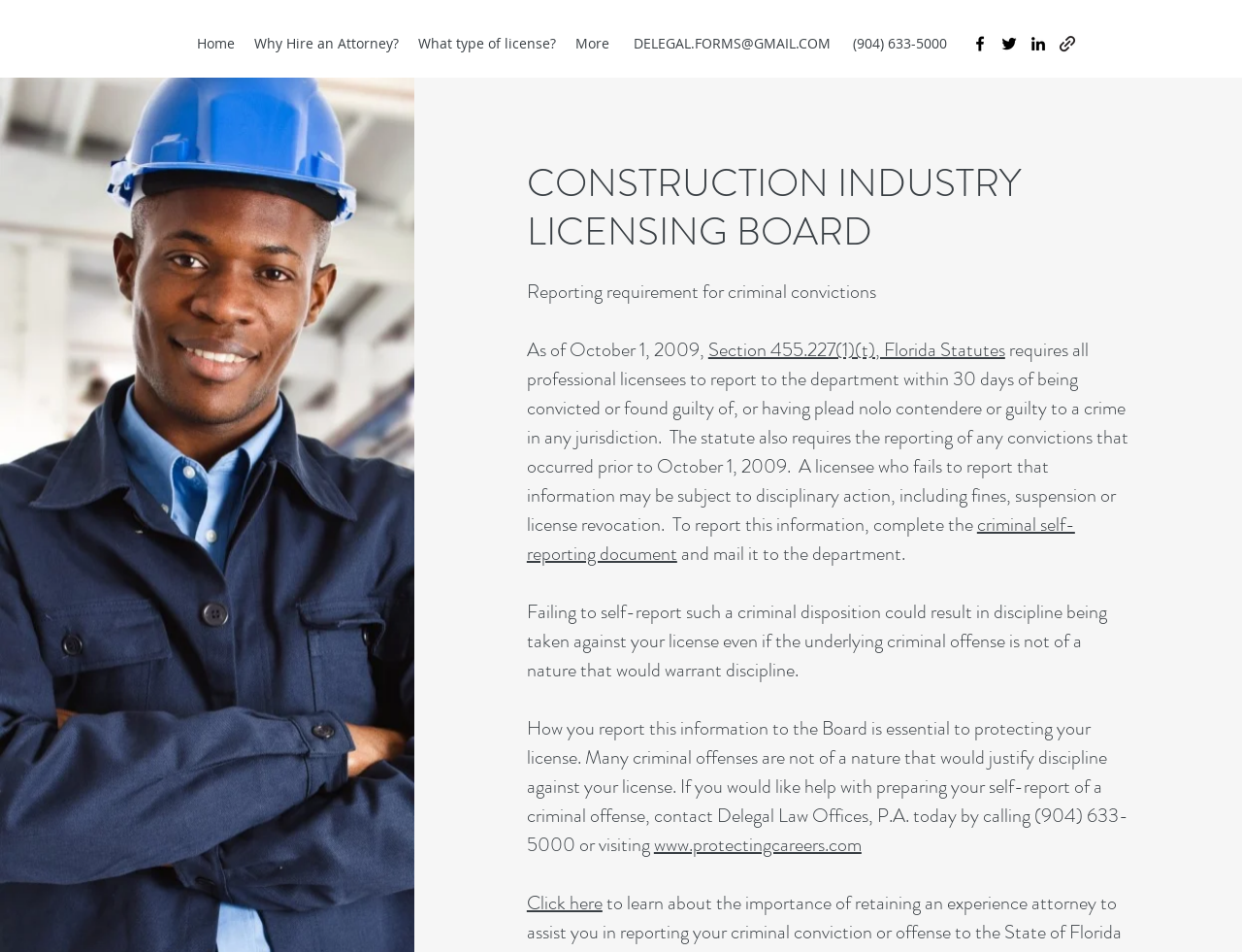Could you specify the bounding box coordinates for the clickable section to complete the following instruction: "Call us"?

[0.687, 0.036, 0.762, 0.055]